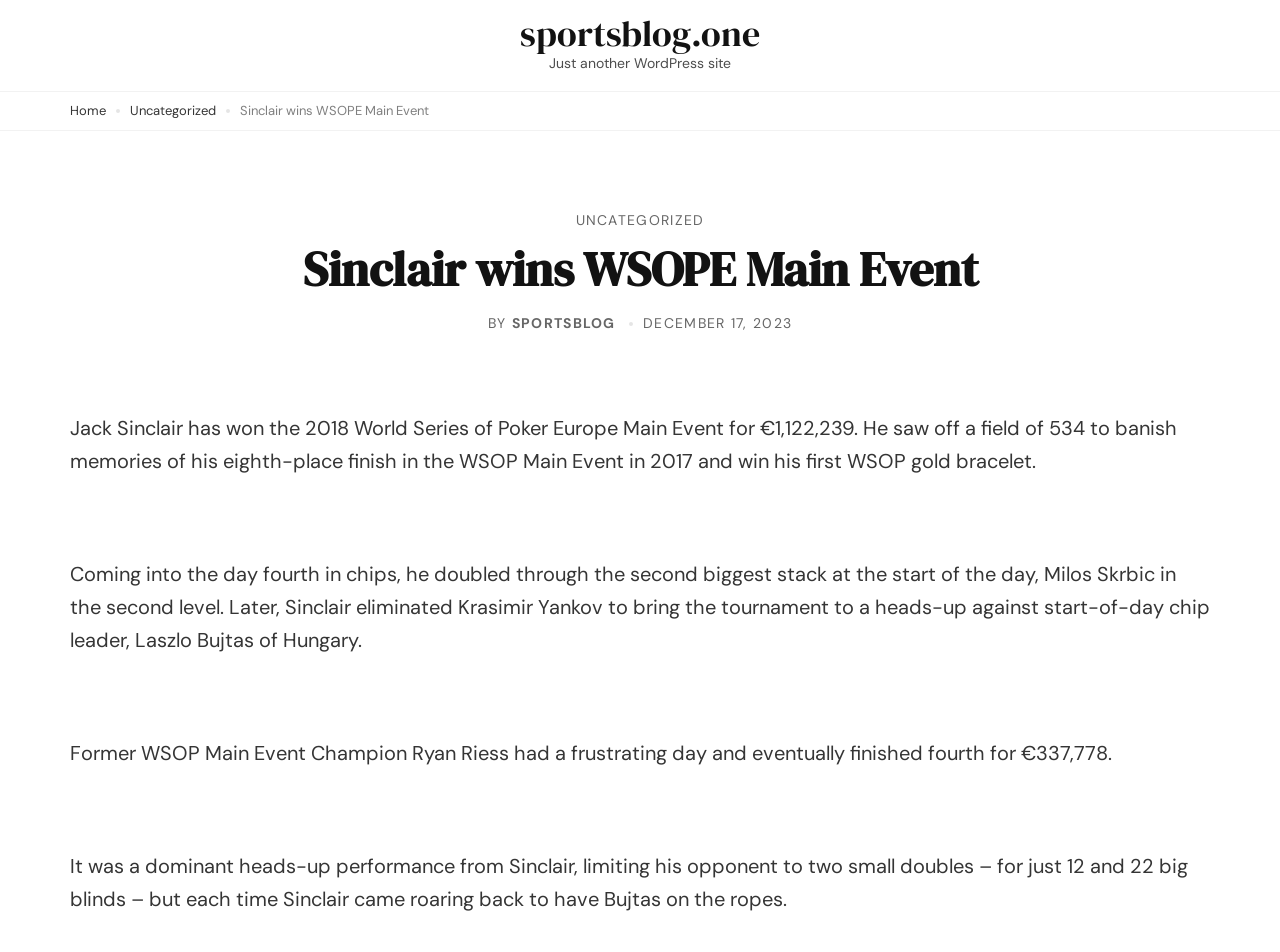Give a concise answer of one word or phrase to the question: 
Who did Jack Sinclair eliminate to bring the tournament to a heads-up?

Krasimir Yankov